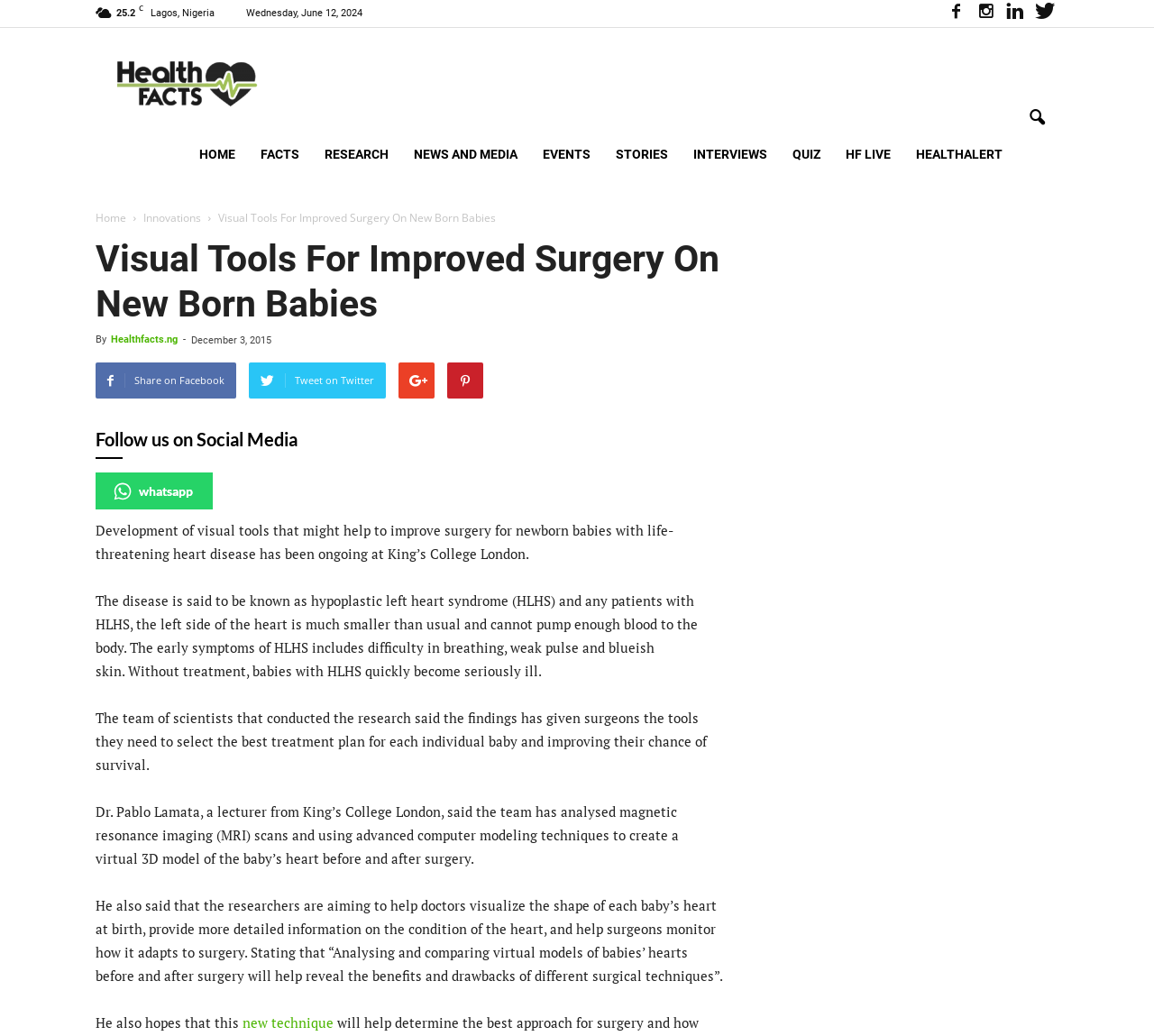Please find the bounding box coordinates of the element's region to be clicked to carry out this instruction: "Read more about new technique".

[0.21, 0.978, 0.289, 0.996]